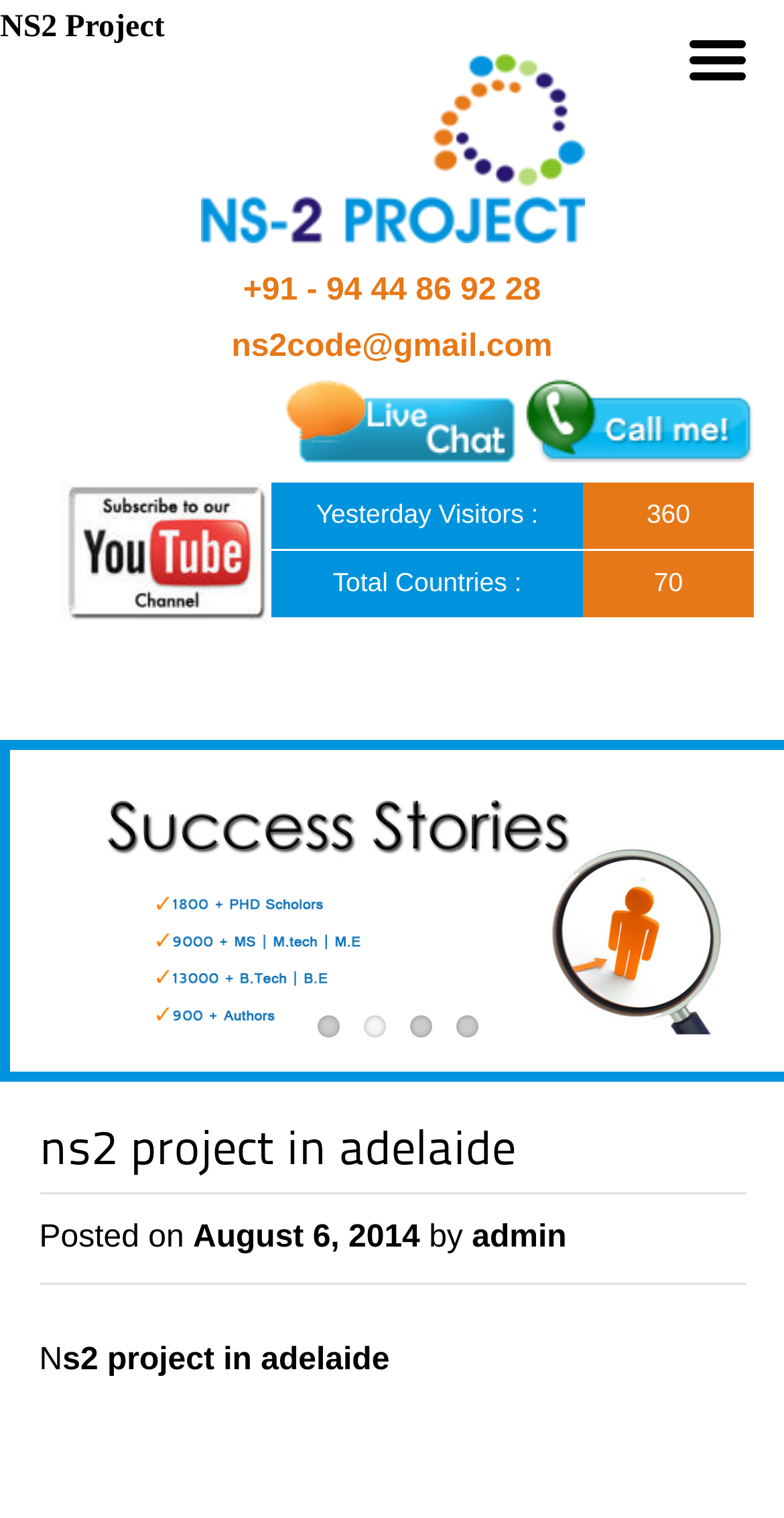Reply to the question with a single word or phrase:
How many visitors were there yesterday?

360